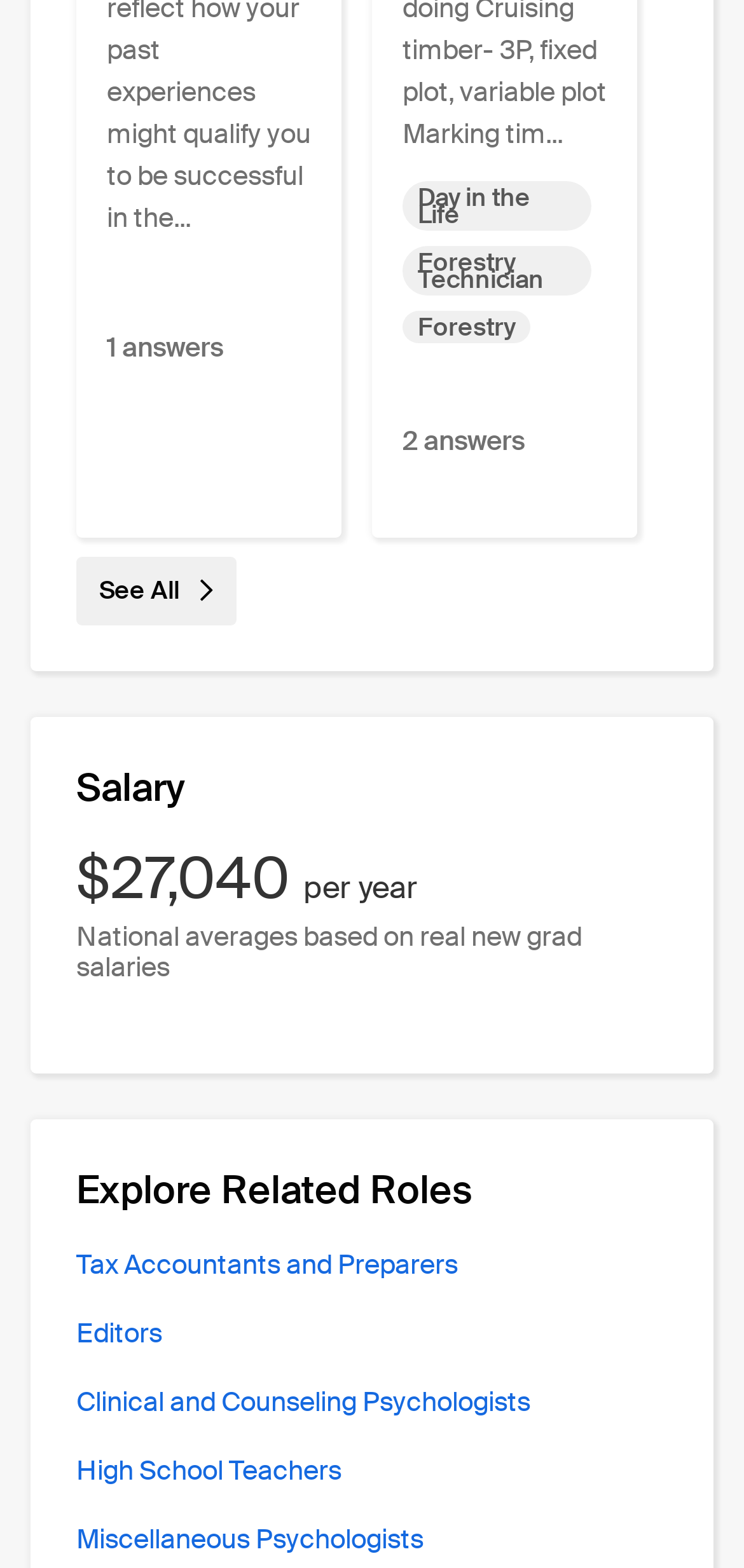Bounding box coordinates are to be given in the format (top-left x, top-left y, bottom-right x, bottom-right y). All values must be floating point numbers between 0 and 1. Provide the bounding box coordinate for the UI element described as: Clinical and Counseling Psychologists

[0.103, 0.883, 0.713, 0.905]